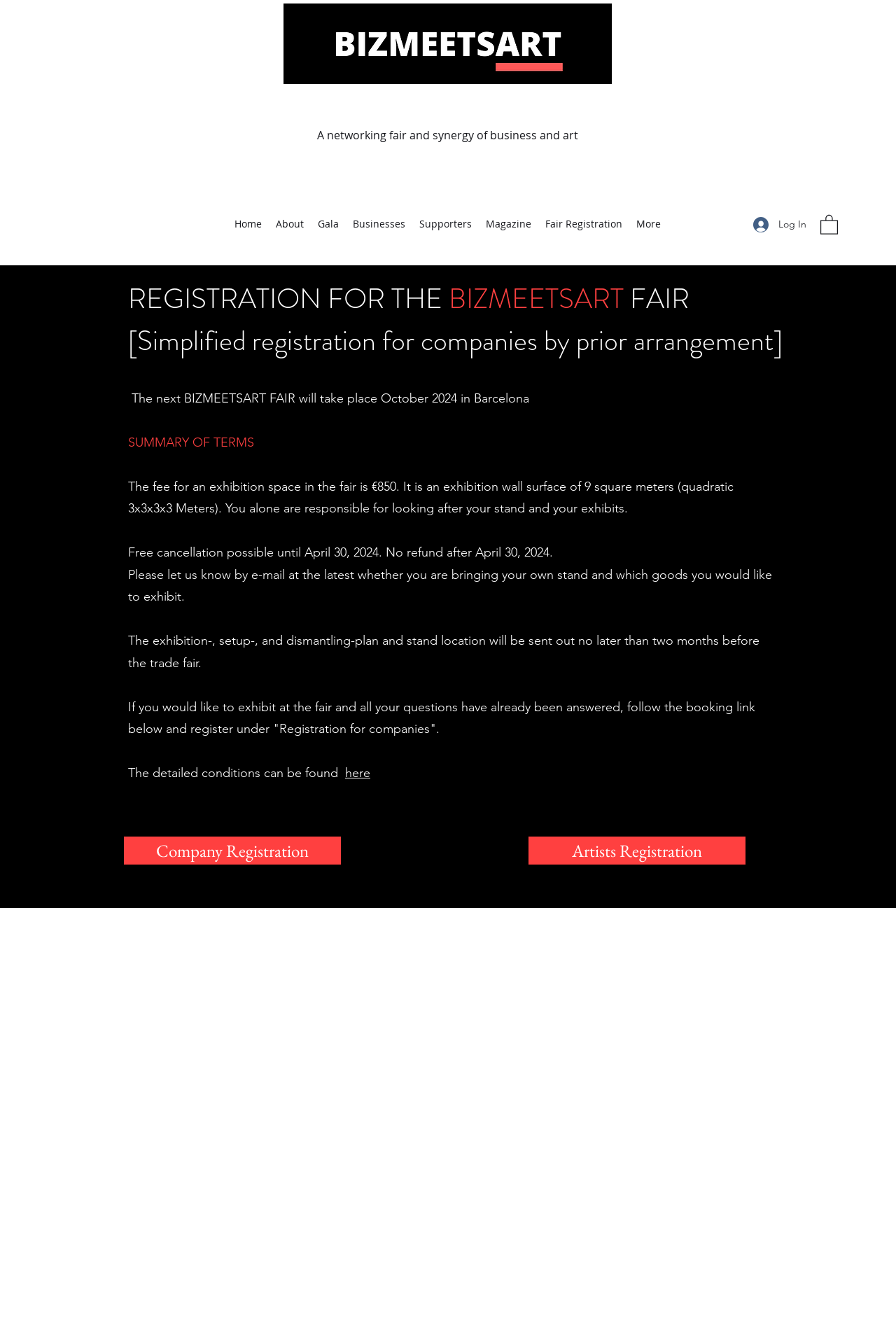Identify the bounding box coordinates for the UI element that matches this description: "Log In".

[0.83, 0.158, 0.911, 0.177]